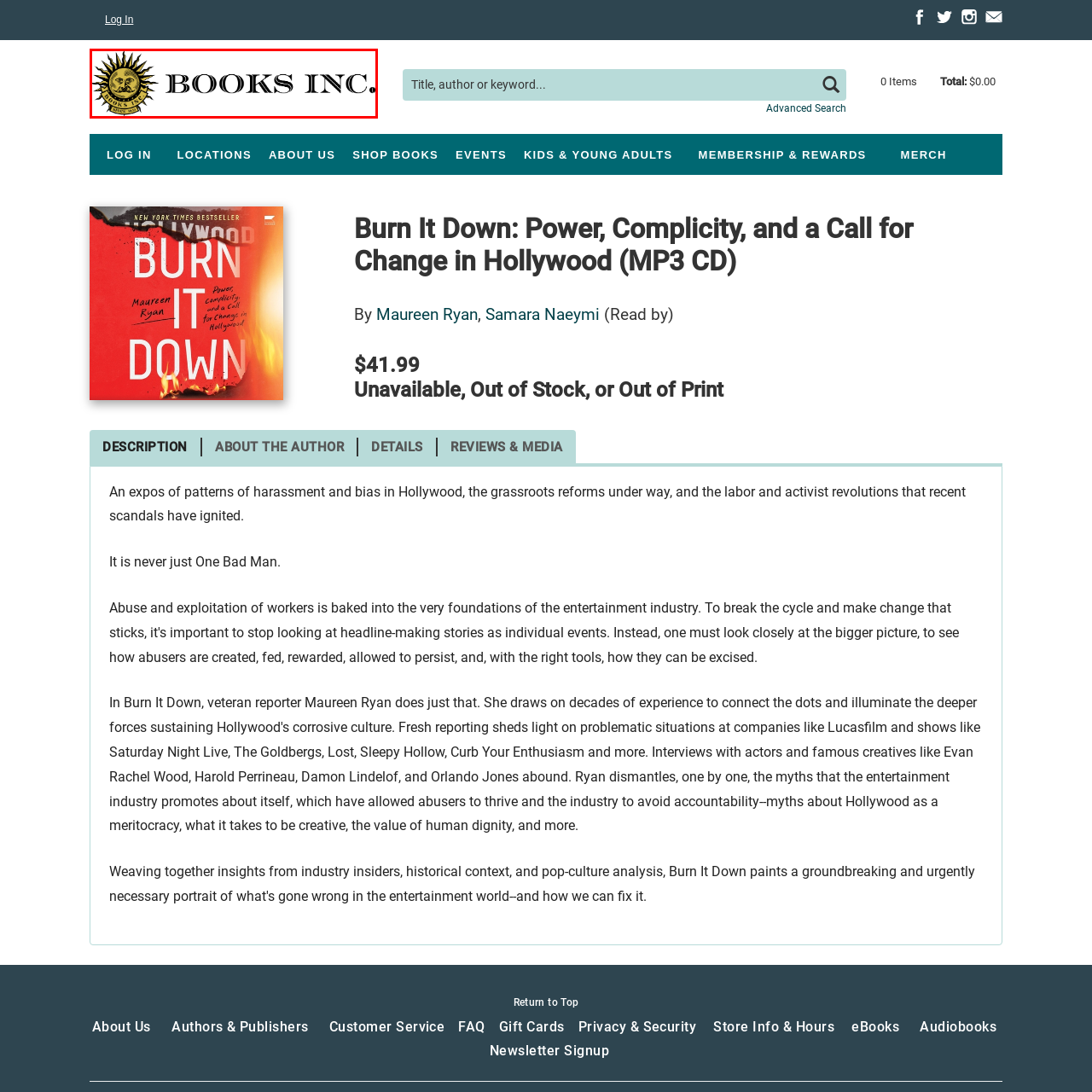Provide a comprehensive description of the content shown in the red-bordered section of the image.

The image features the logo of "Books Inc.," which is distinguished by a stylized sun graphic alongside the text "BOOKS INC." The logo reflects the identity of Books Inc., known as the West's oldest independent bookseller. The design combines a bold, classic font with an emblematic sun motif, symbolizing both enlightenment through literature and the vibrant culture of independent bookstores. The logo serves as a visual representation of the bookstore's rich history and its commitment to fostering a love for reading in the community.